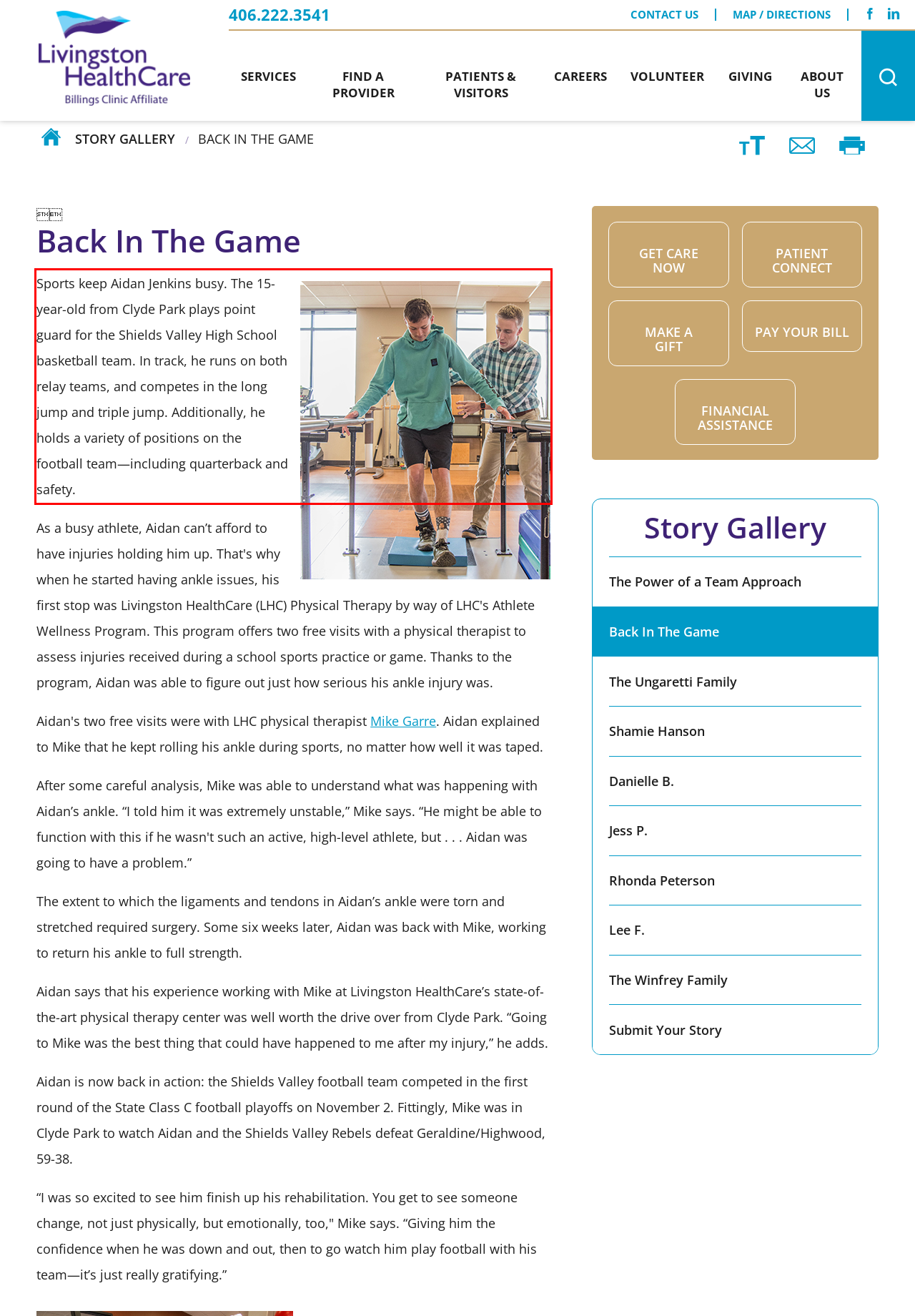Analyze the screenshot of the webpage that features a red bounding box and recognize the text content enclosed within this red bounding box.

Sports keep Aidan Jenkins busy. The 15-year-old from Clyde Park plays point guard for the Shields Valley High School basketball team. In track, he runs on both relay teams, and competes in the long jump and triple jump. Additionally, he holds a variety of positions on the football team—including quarterback and safety.